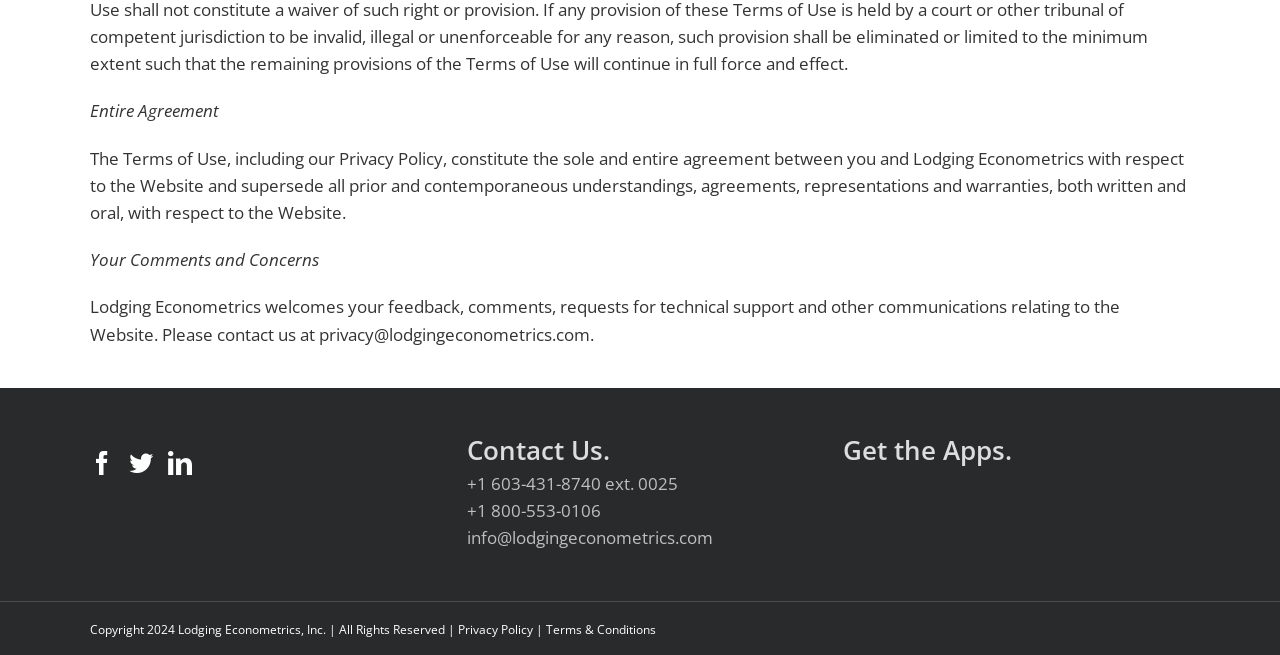Please identify the bounding box coordinates of the clickable element to fulfill the following instruction: "Call us at +1 603-431-8740". The coordinates should be four float numbers between 0 and 1, i.e., [left, top, right, bottom].

[0.365, 0.72, 0.469, 0.755]